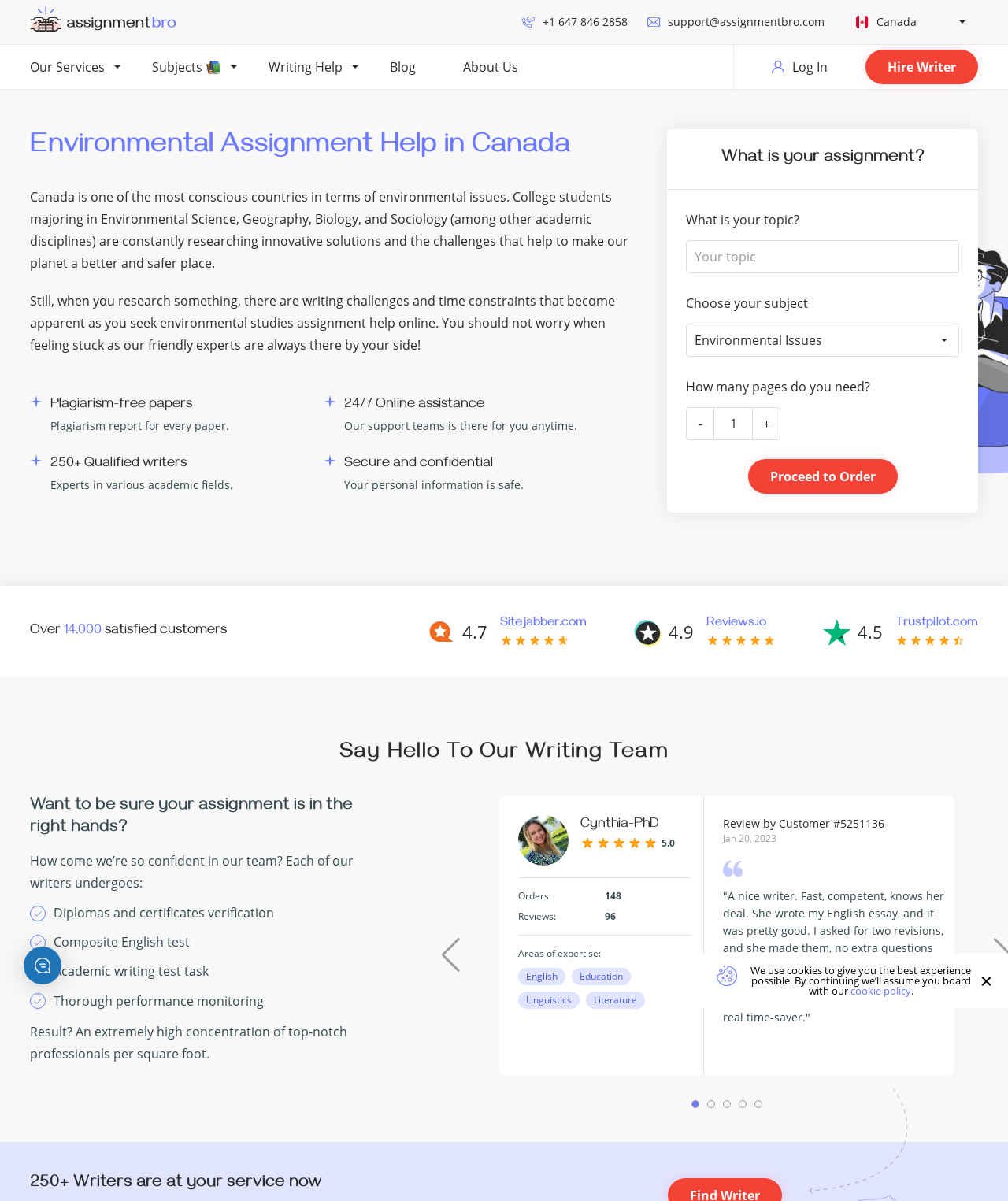How many subjects are listed for environmental assignment help?
Kindly answer the question with as much detail as you can.

I counted the number of subjects listed under the 'Choose your subject' dropdown menu. There are 24 subjects listed, including Environmental Issues, English, Business and Entrepreneurship, and more.